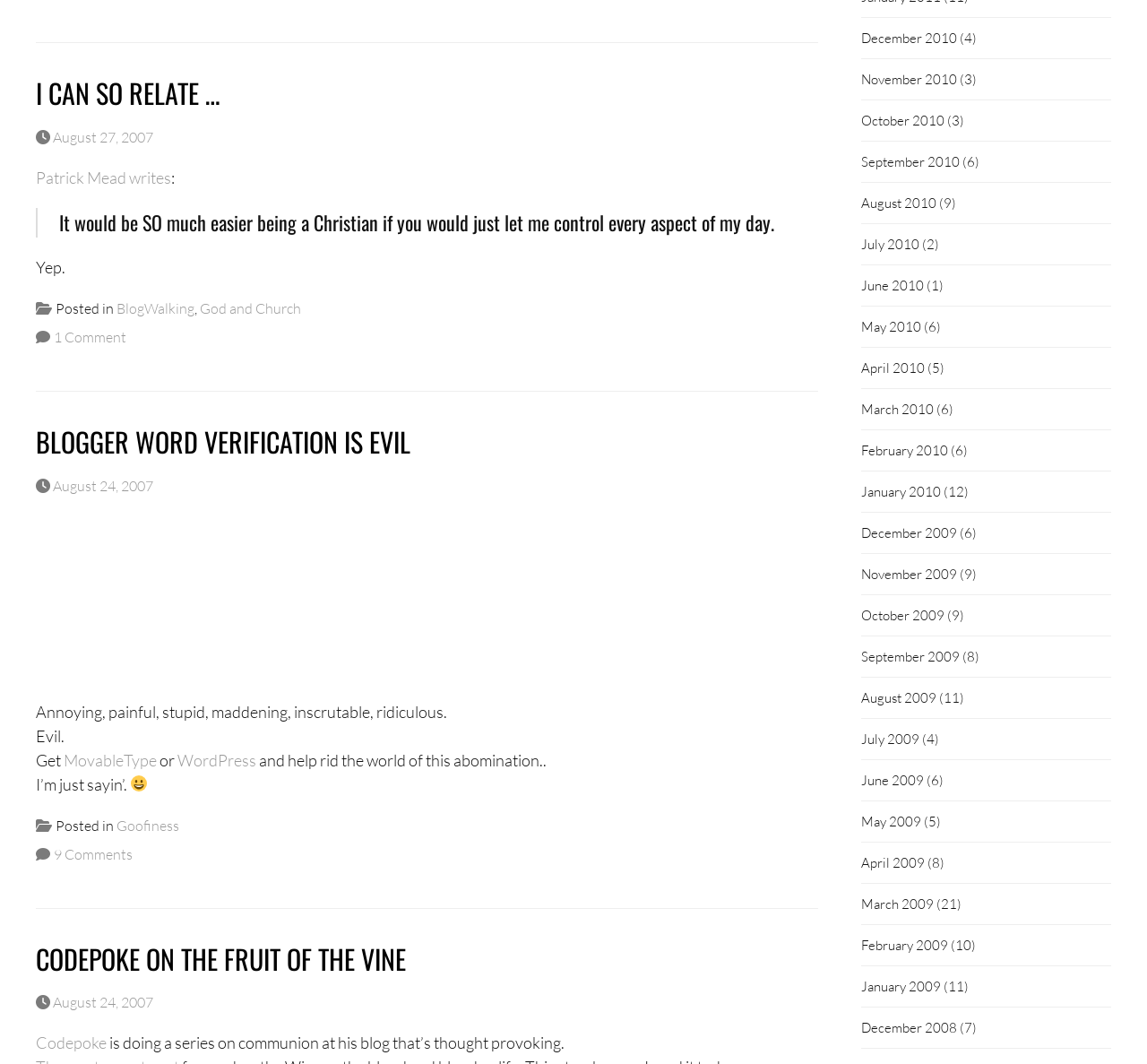Find the bounding box coordinates of the clickable element required to execute the following instruction: "Click on 'I CAN SO RELATE …'". Provide the coordinates as four float numbers between 0 and 1, i.e., [left, top, right, bottom].

[0.031, 0.068, 0.192, 0.106]